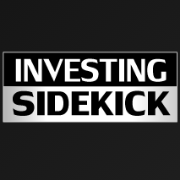Convey a rich and detailed description of the image.

The image features the logo for "Investing Sidekick," a resource dedicated to value investing. The design is bold and modern, showcasing the words "INVESTING" and "SIDEKICK" in striking white letters against a black and gray background, emphasizing clarity and professionalism. This branding suggests a focus on financial education and investment strategies, appealing to individuals interested in enhancing their investment knowledge and skills. The logo serves as a visual anchor for the accompanying content, which explores topics such as valuing oil companies and market analysis.